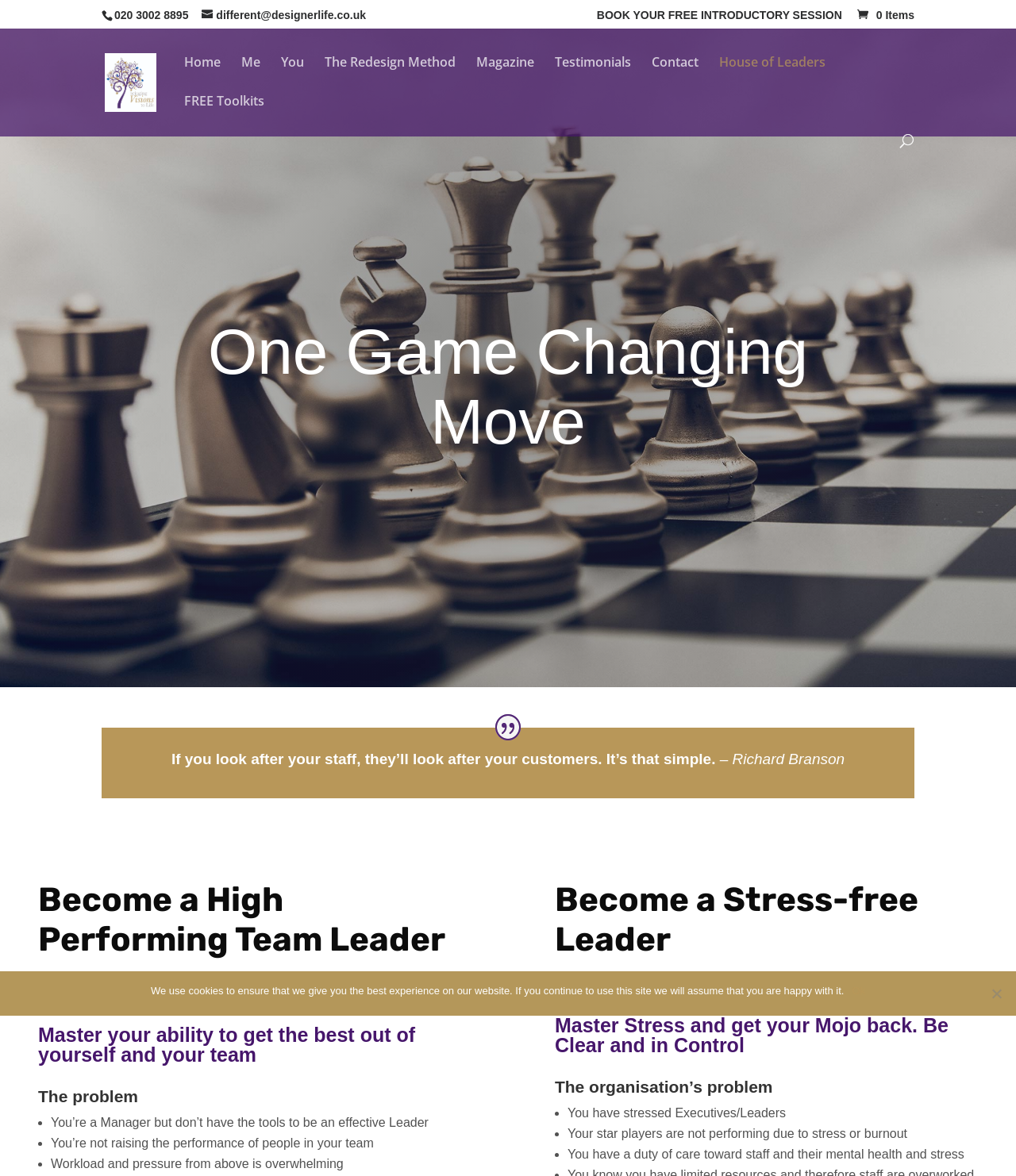Determine the main text heading of the webpage and provide its content.

One Game Changing Move